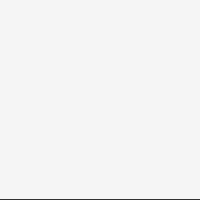Offer a detailed explanation of what is depicted in the image.

The image displayed is the footer logo of the website "WhatsNew2Day," which appears prominently at the bottom of the page. The logo is set against a plain white background, allowing it to stand out clearly. This design choice emphasizes the brand identity, providing a professional and clean look, which is typical for modern website footers. The footer area also includes additional links such as "Home," "Contact Us," and "Privacy Policy," along with a copyright notice indicating that all rights are reserved for the year 2024. Overall, the footer logo serves as a crucial component of the site's branding, helping users recognize and connect with the platform.